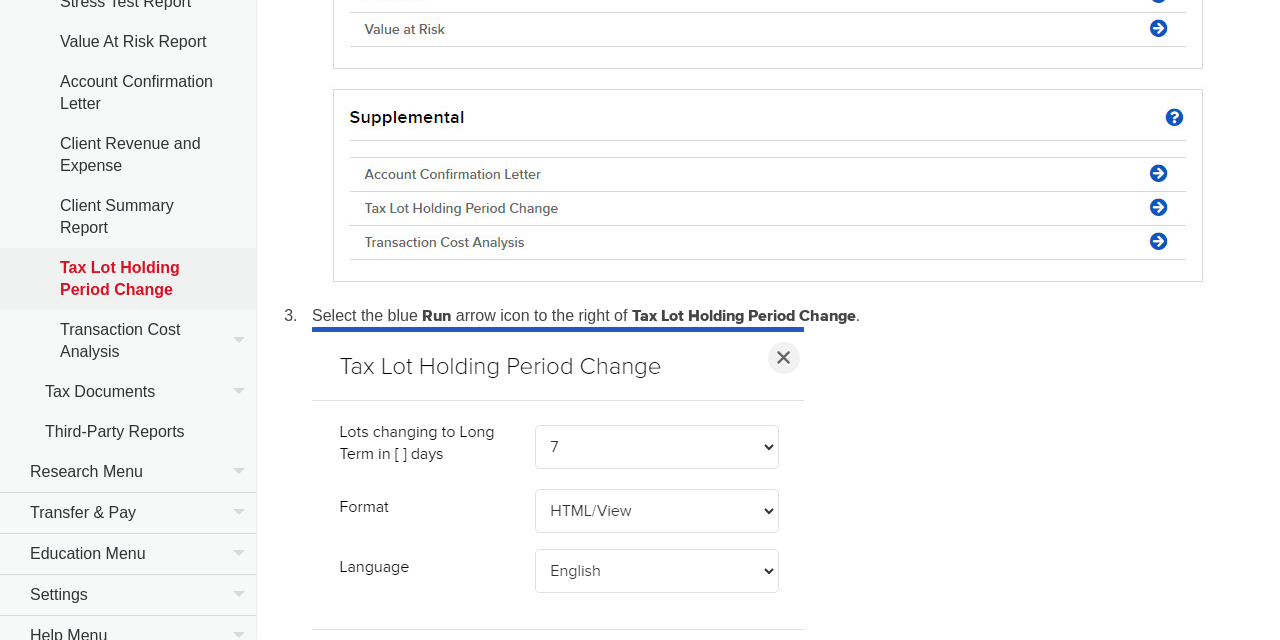Determine the bounding box for the described HTML element: "Tax Lot Holding Period Change". Ensure the coordinates are four float numbers between 0 and 1 in the format [left, top, right, bottom].

[0.0, 0.388, 0.2, 0.484]